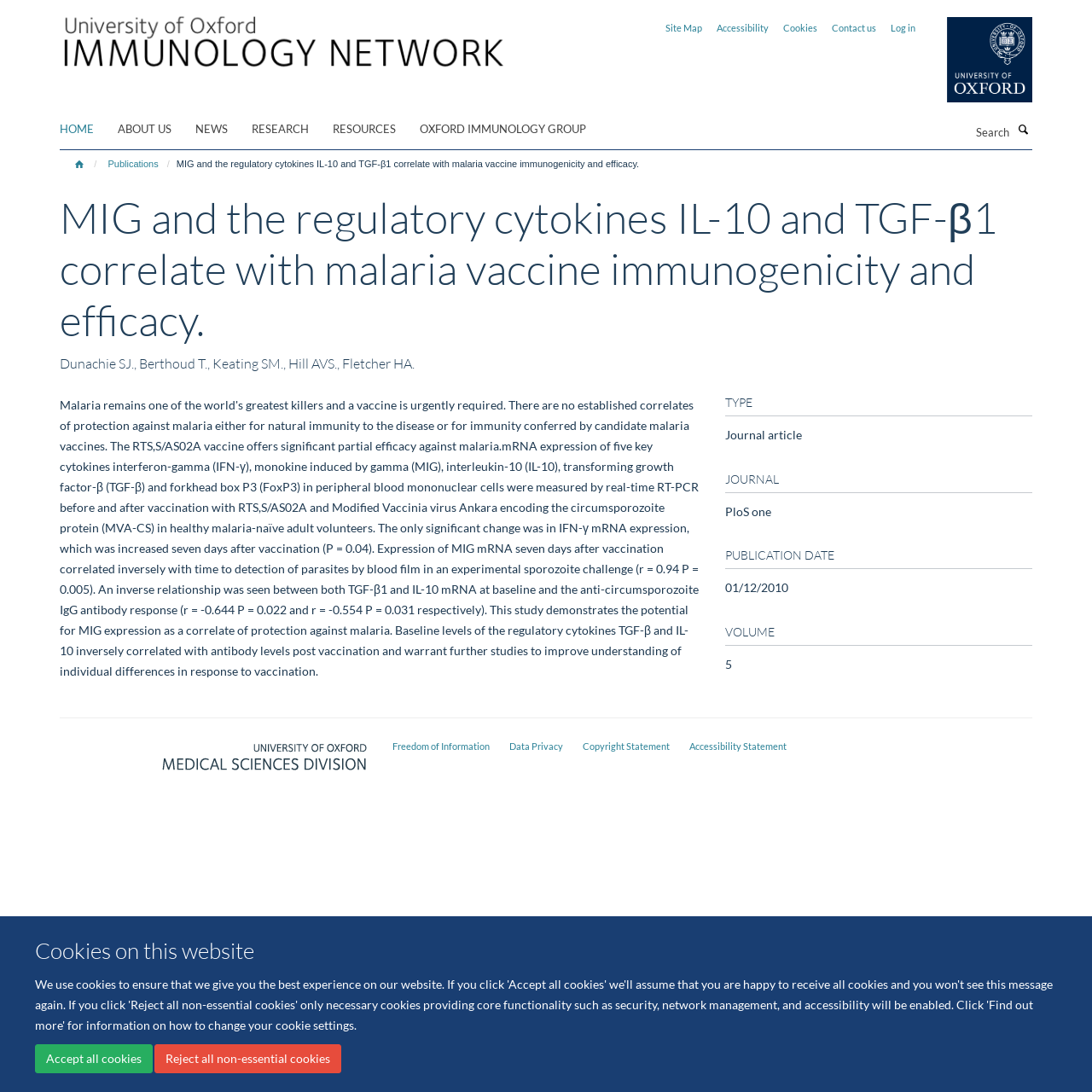Locate the bounding box of the UI element based on this description: "Reject all non-essential cookies". Provide four float numbers between 0 and 1 as [left, top, right, bottom].

[0.141, 0.956, 0.313, 0.983]